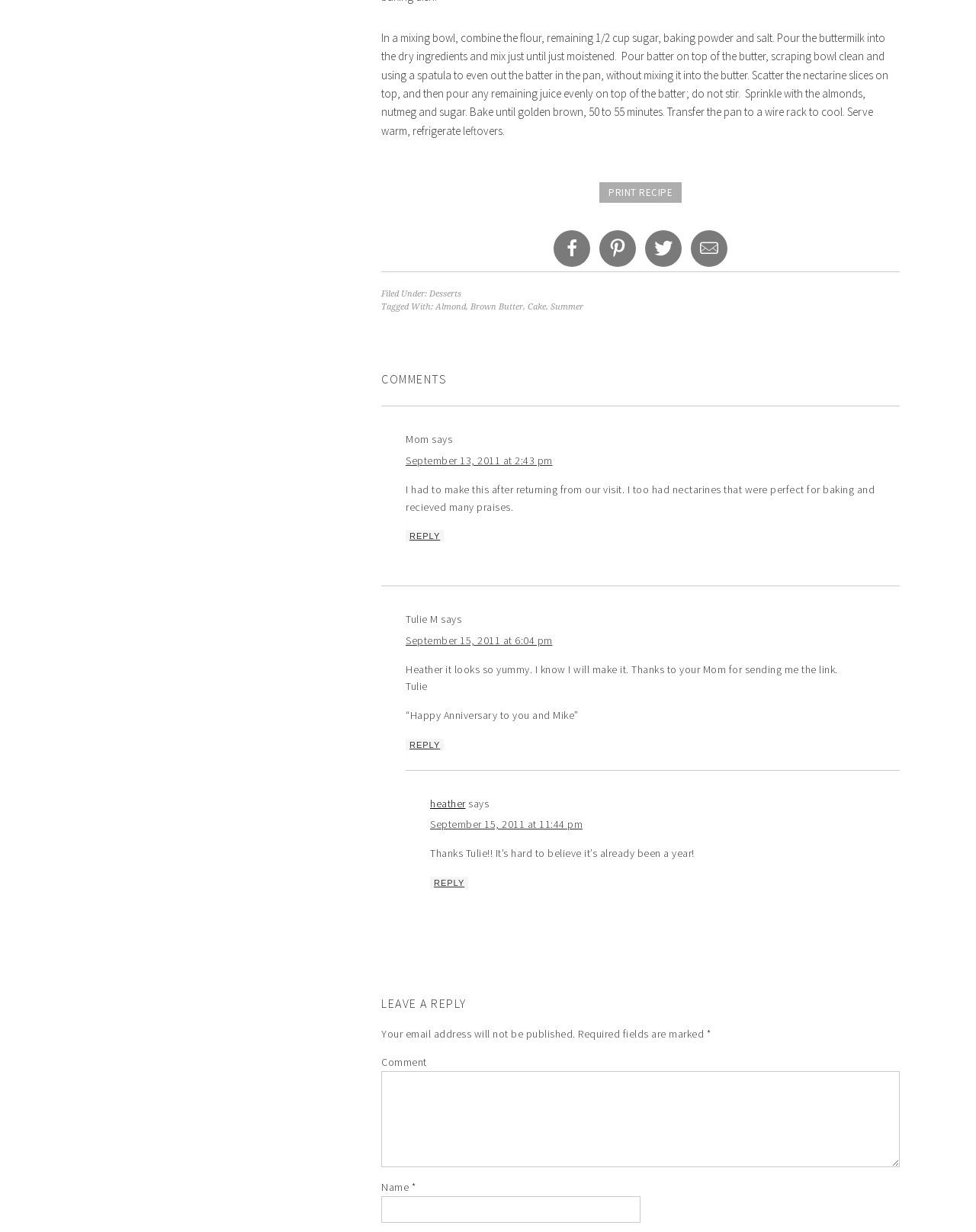Find the bounding box coordinates for the element described here: "Brown Butter".

[0.482, 0.245, 0.536, 0.253]